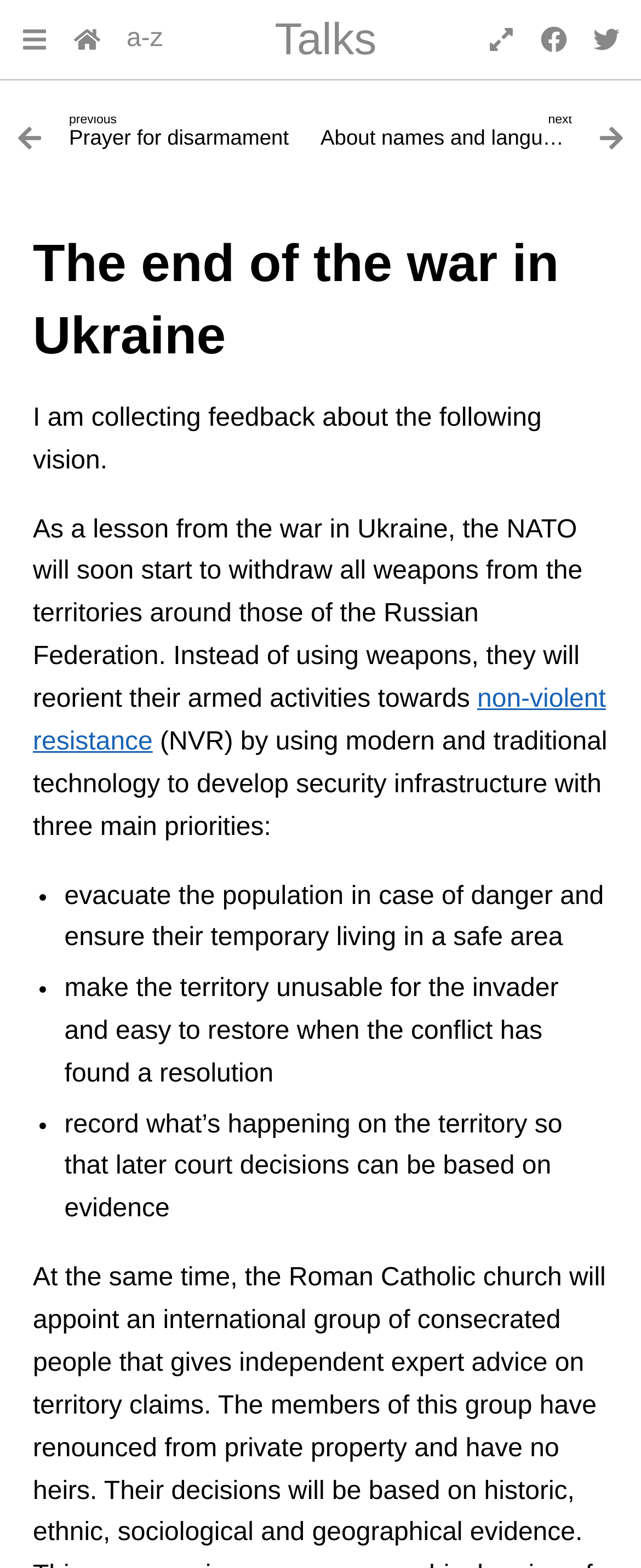Find the bounding box coordinates of the element to click in order to complete the given instruction: "View previous topic."

[0.041, 0.314, 0.205, 0.382]